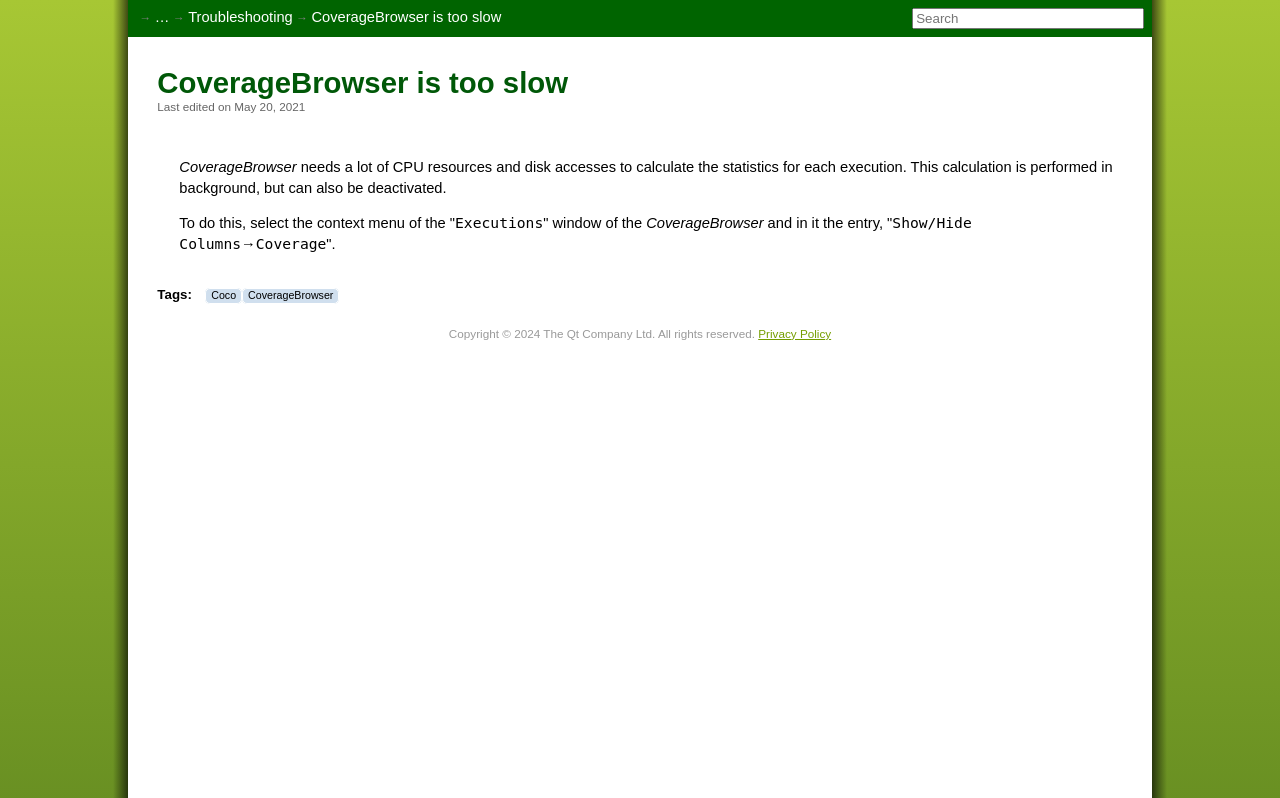What is the last edited date of this webpage?
Using the visual information, reply with a single word or short phrase.

May 20, 2021